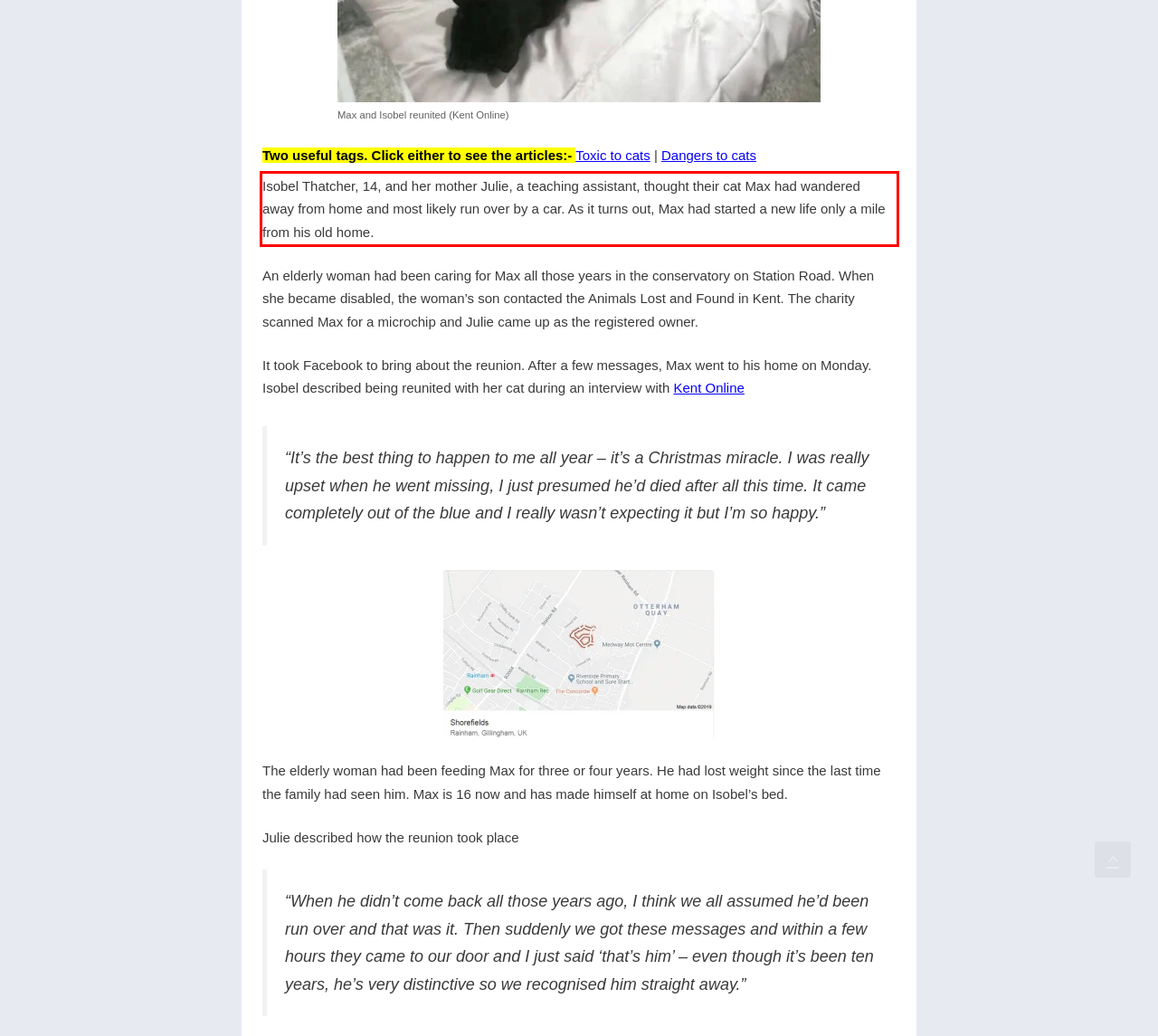The screenshot you have been given contains a UI element surrounded by a red rectangle. Use OCR to read and extract the text inside this red rectangle.

Isobel Thatcher, 14, and her mother Julie, a teaching assistant, thought their cat Max had wandered away from home and most likely run over by a car. As it turns out, Max had started a new life only a mile from his old home.